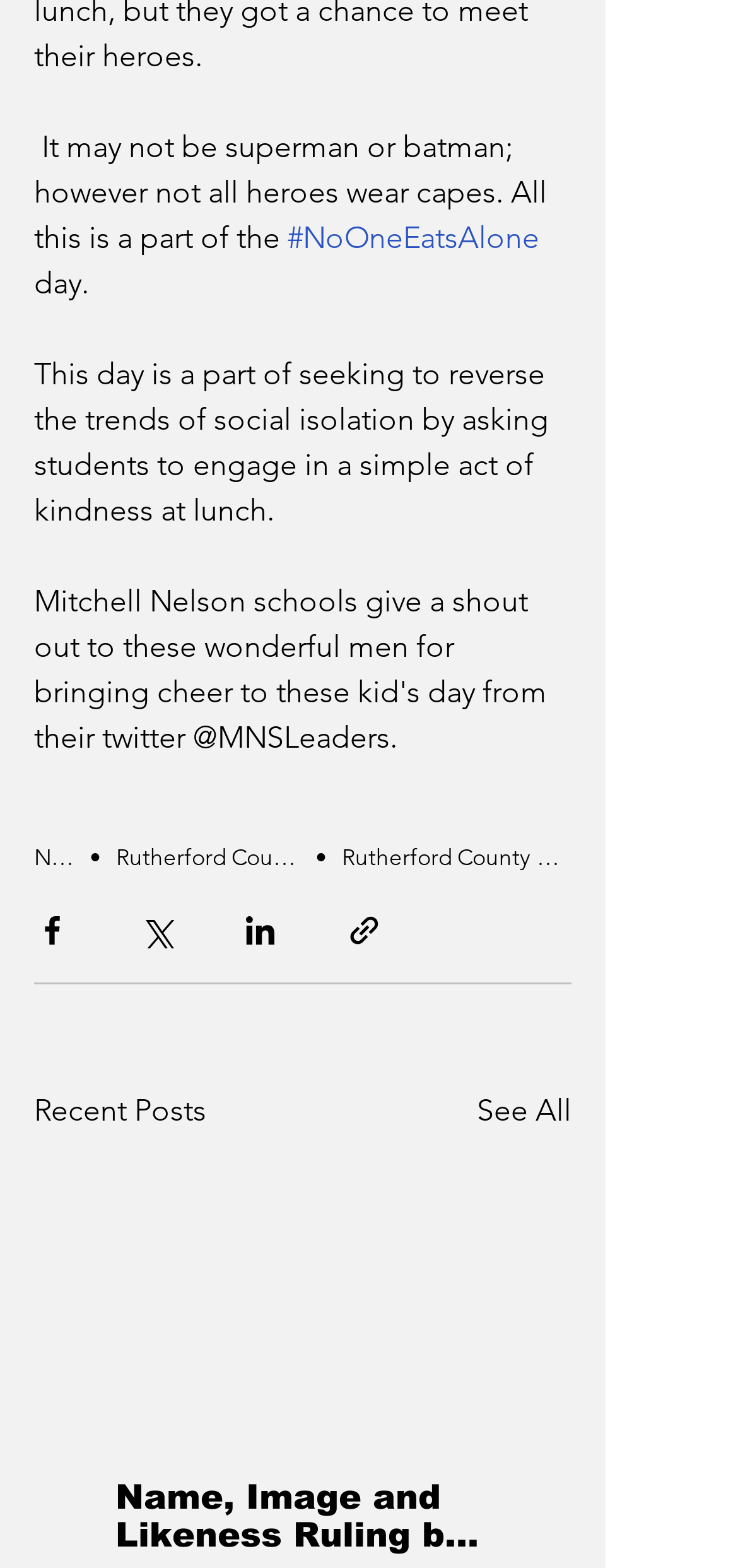Find the bounding box coordinates of the clickable area required to complete the following action: "See all recent posts".

[0.646, 0.694, 0.774, 0.723]